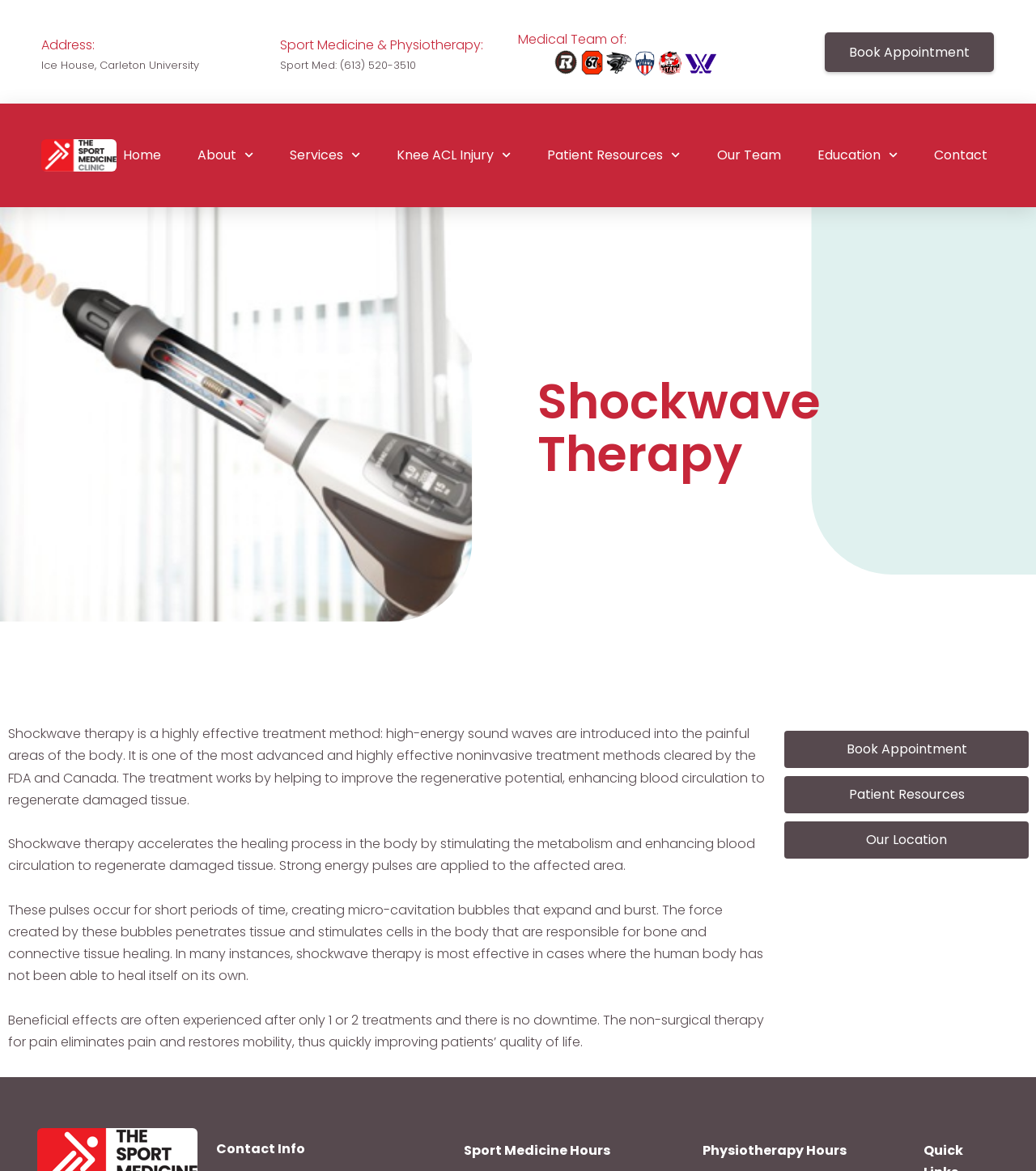Please find the bounding box coordinates of the element that you should click to achieve the following instruction: "Learn about shockwave therapy". The coordinates should be presented as four float numbers between 0 and 1: [left, top, right, bottom].

[0.518, 0.321, 0.96, 0.41]